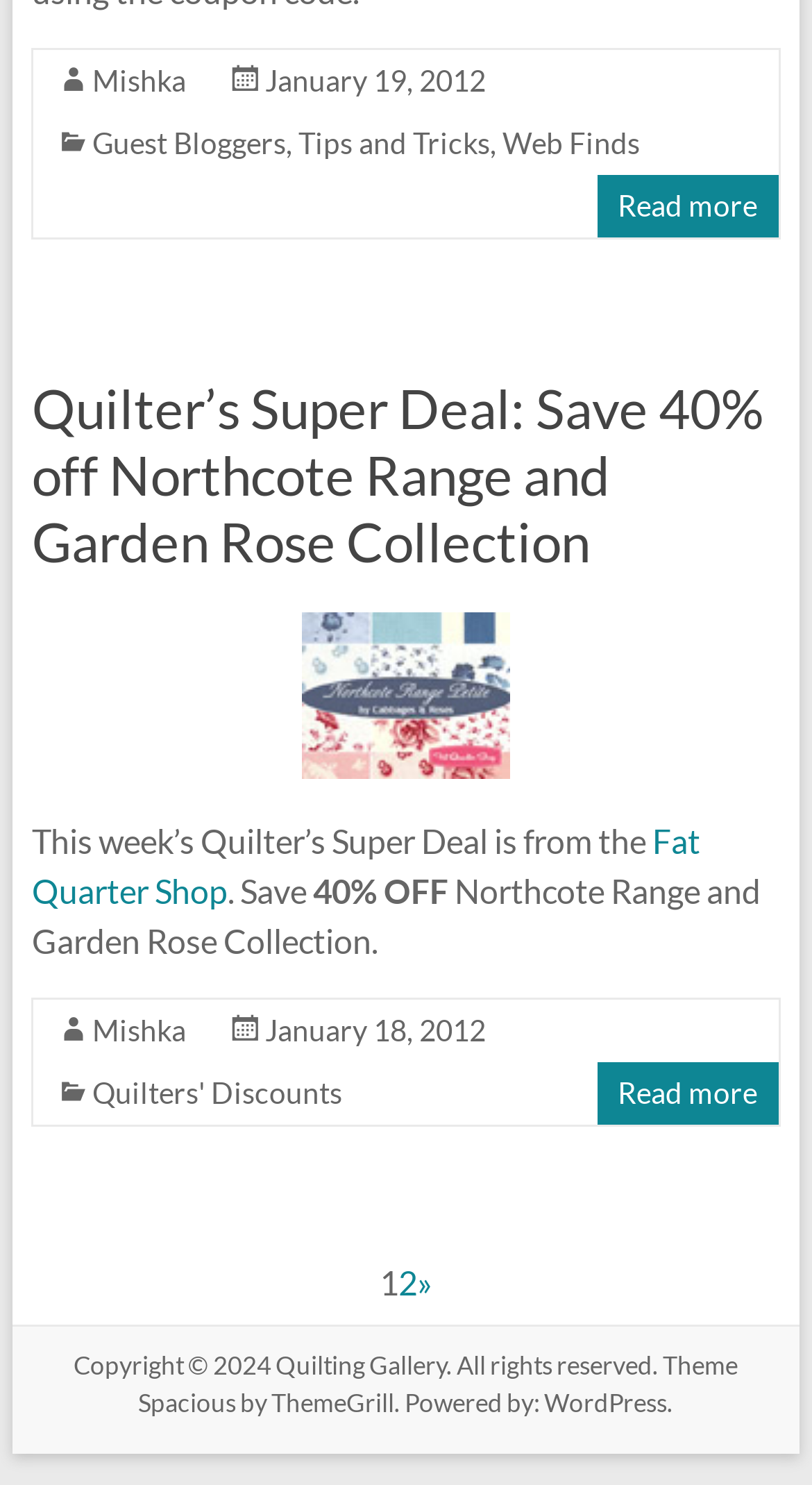Could you locate the bounding box coordinates for the section that should be clicked to accomplish this task: "Click on the link to view Quilter’s Super Deal".

[0.039, 0.252, 0.939, 0.387]